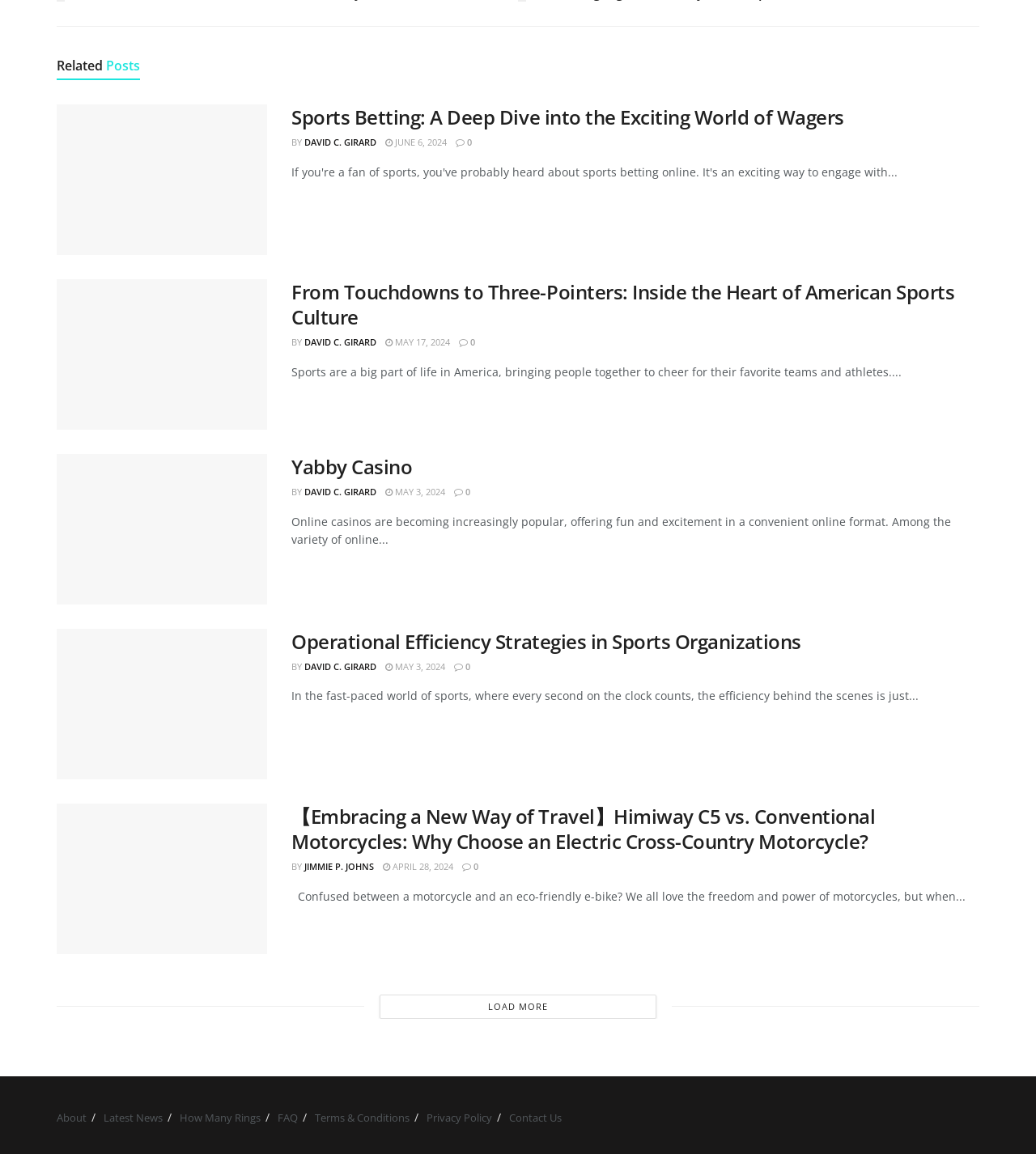How many articles are on this webpage?
Based on the image, give a concise answer in the form of a single word or short phrase.

4